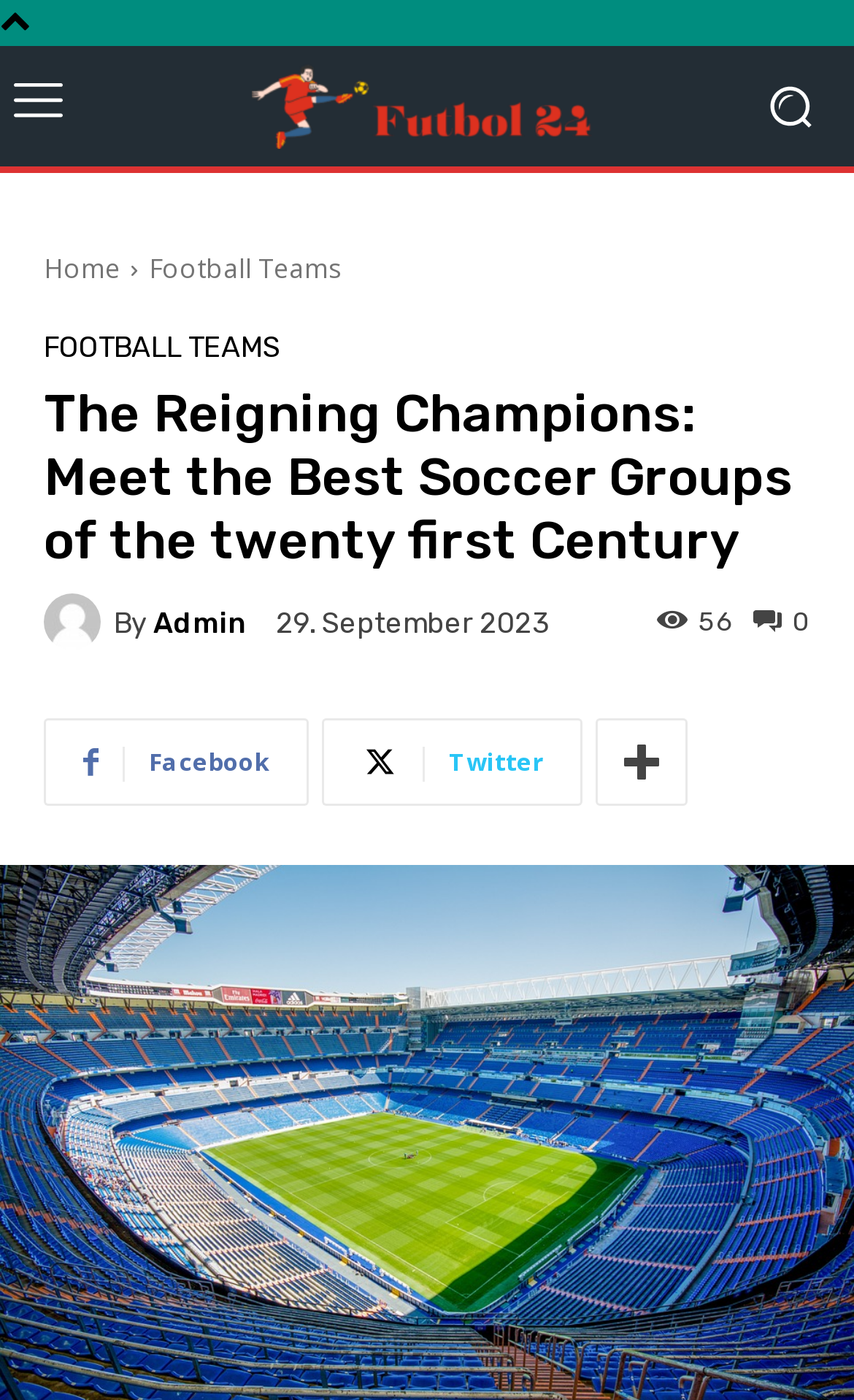Extract the main headline from the webpage and generate its text.

The Reigning Champions: Meet the Best Soccer Groups of the twenty first Century